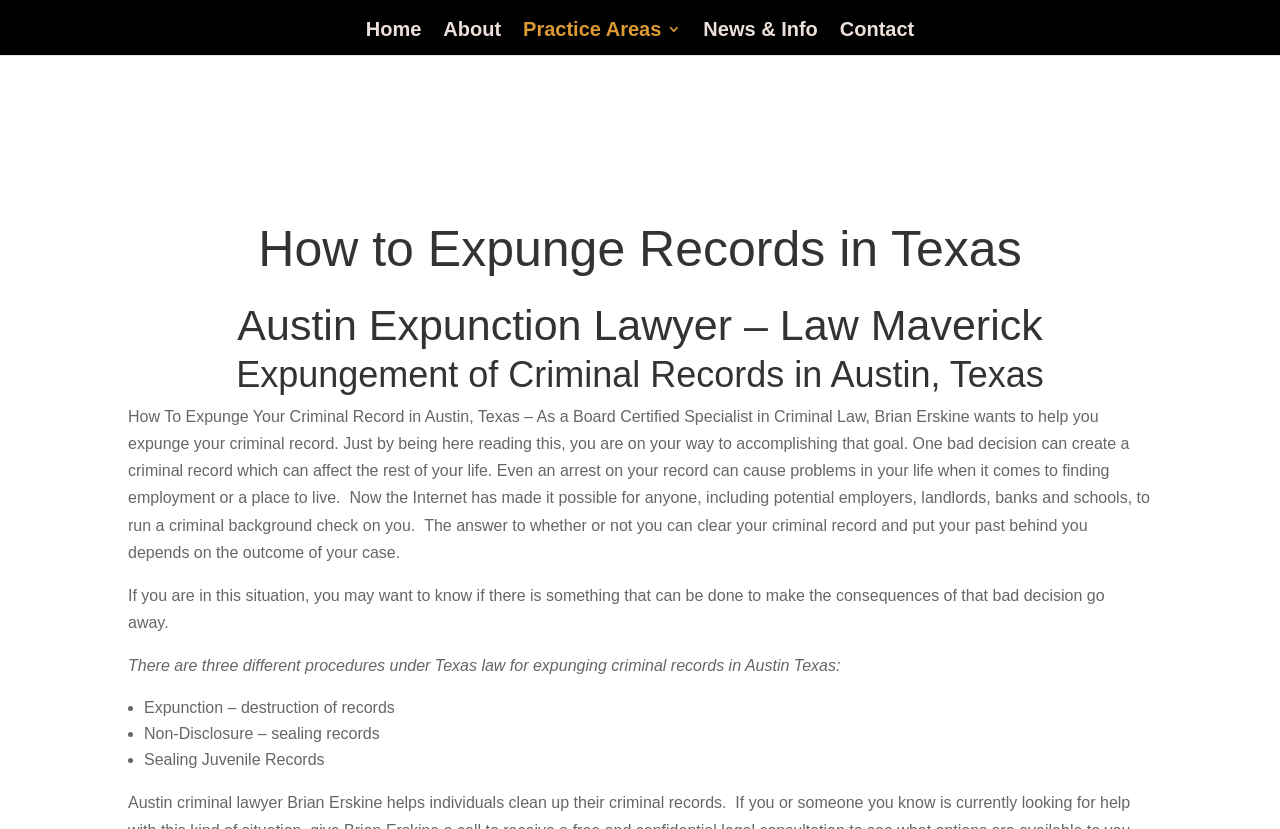What is the purpose of the webpage?
Please answer using one word or phrase, based on the screenshot.

To help expunge criminal records